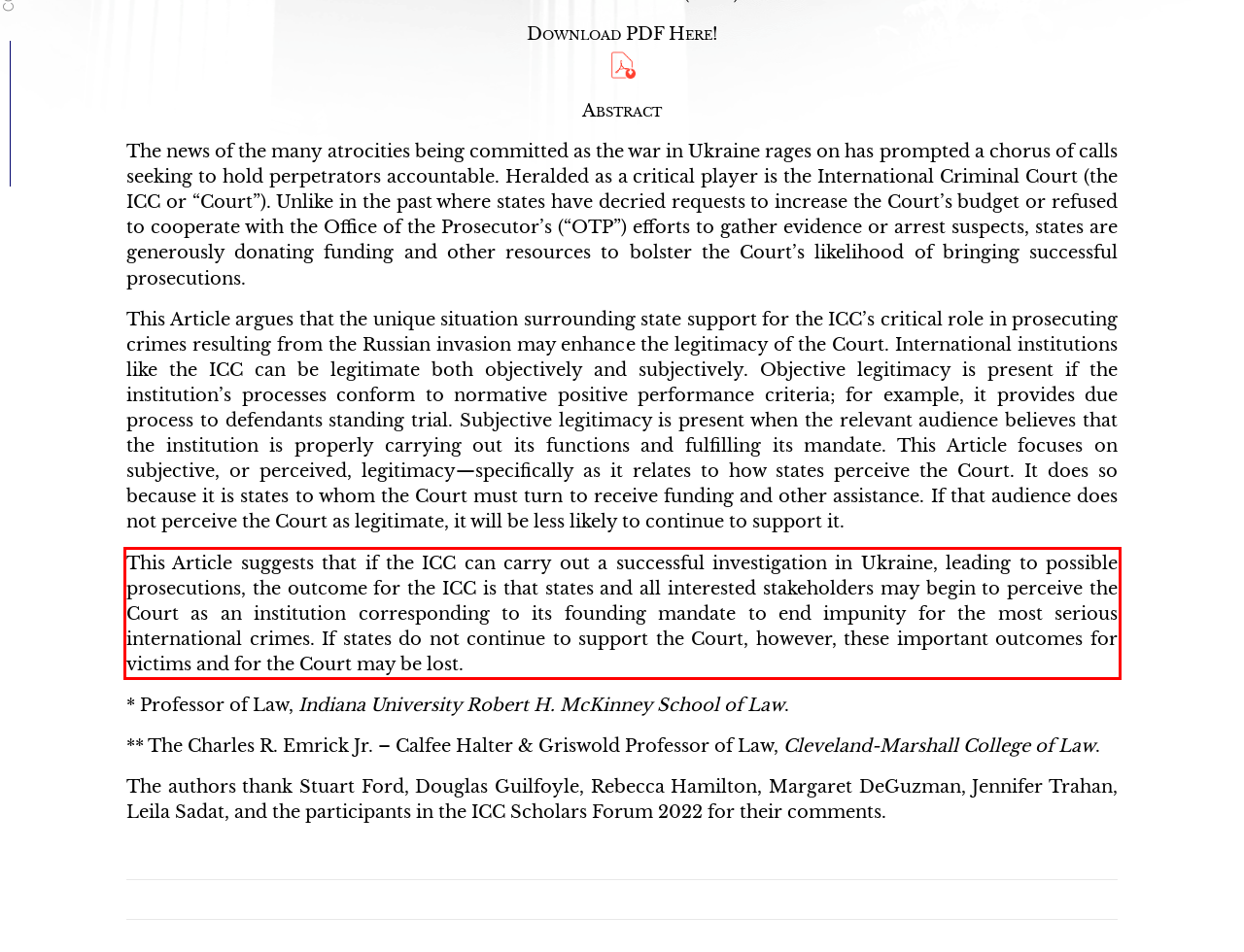Please examine the webpage screenshot and extract the text within the red bounding box using OCR.

This Article suggests that if the ICC can carry out a successful investigation in Ukraine, leading to possible prosecutions, the outcome for the ICC is that states and all interested stakeholders may begin to perceive the Court as an institution corresponding to its founding mandate to end impunity for the most serious international crimes. If states do not continue to support the Court, however, these important outcomes for victims and for the Court may be lost.